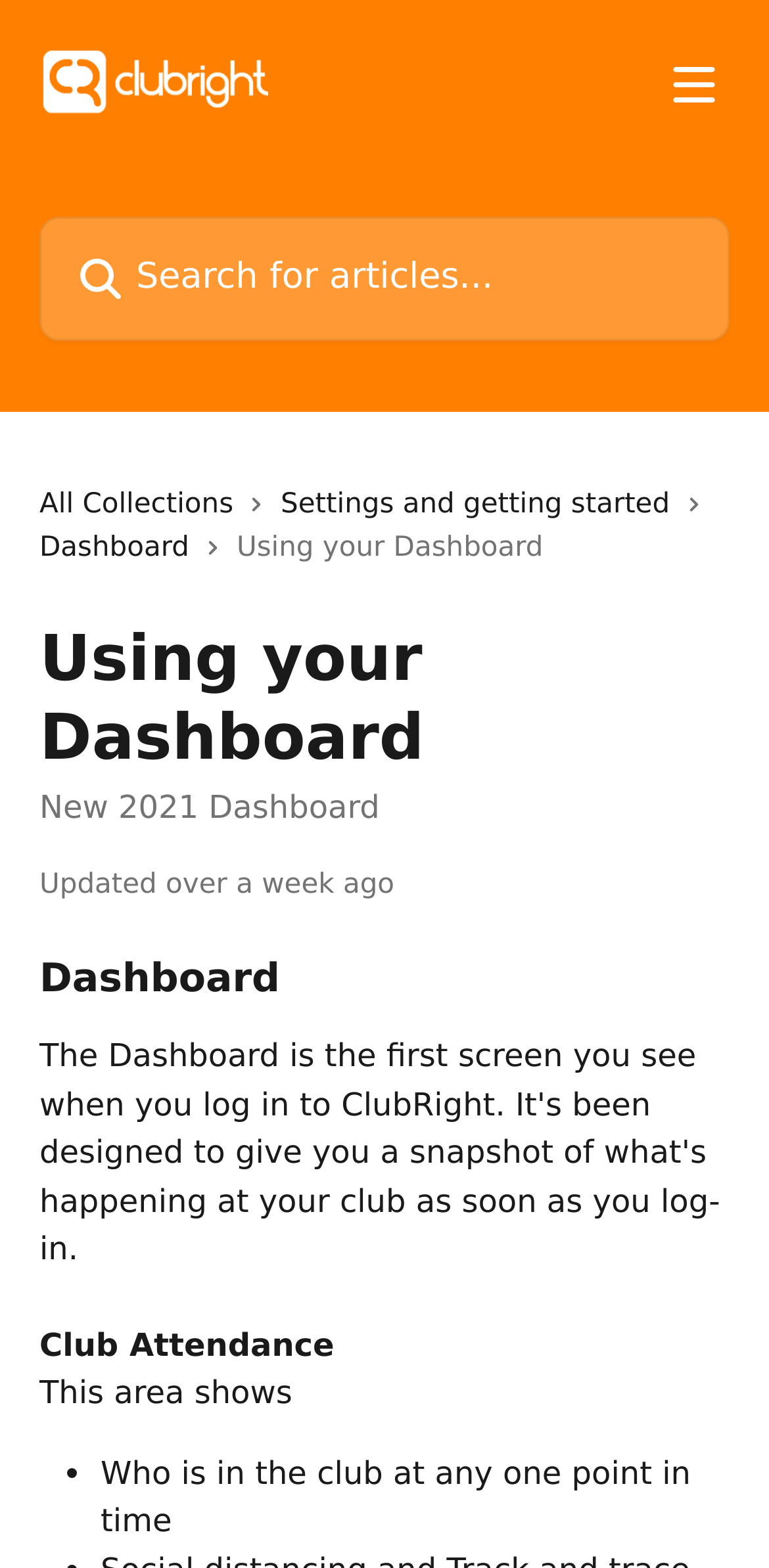What is the current dashboard about? Based on the screenshot, please respond with a single word or phrase.

Club Attendance